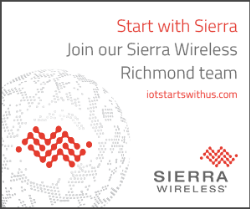Explain what is happening in the image with as much detail as possible.

The image features a promotional advertisement from Sierra Wireless, encouraging potential candidates to join their Richmond team. The ad prominently displays the phrase "Start with Sierra" at the top, setting an inviting tone. Beneath this, the text reads "Join our Sierra Wireless Richmond team," highlighting job opportunities within the organization. The design includes a visually appealing graphic featuring a network-like pattern in the background, echoing the company's focus on IoT (Internet of Things) technologies. Additionally, the phrase "iotstartswithus.com" invites viewers to explore further, directing them to a dedicated webpage for more information. The Sierra Wireless logo appears at the bottom, reinforcing brand identity.